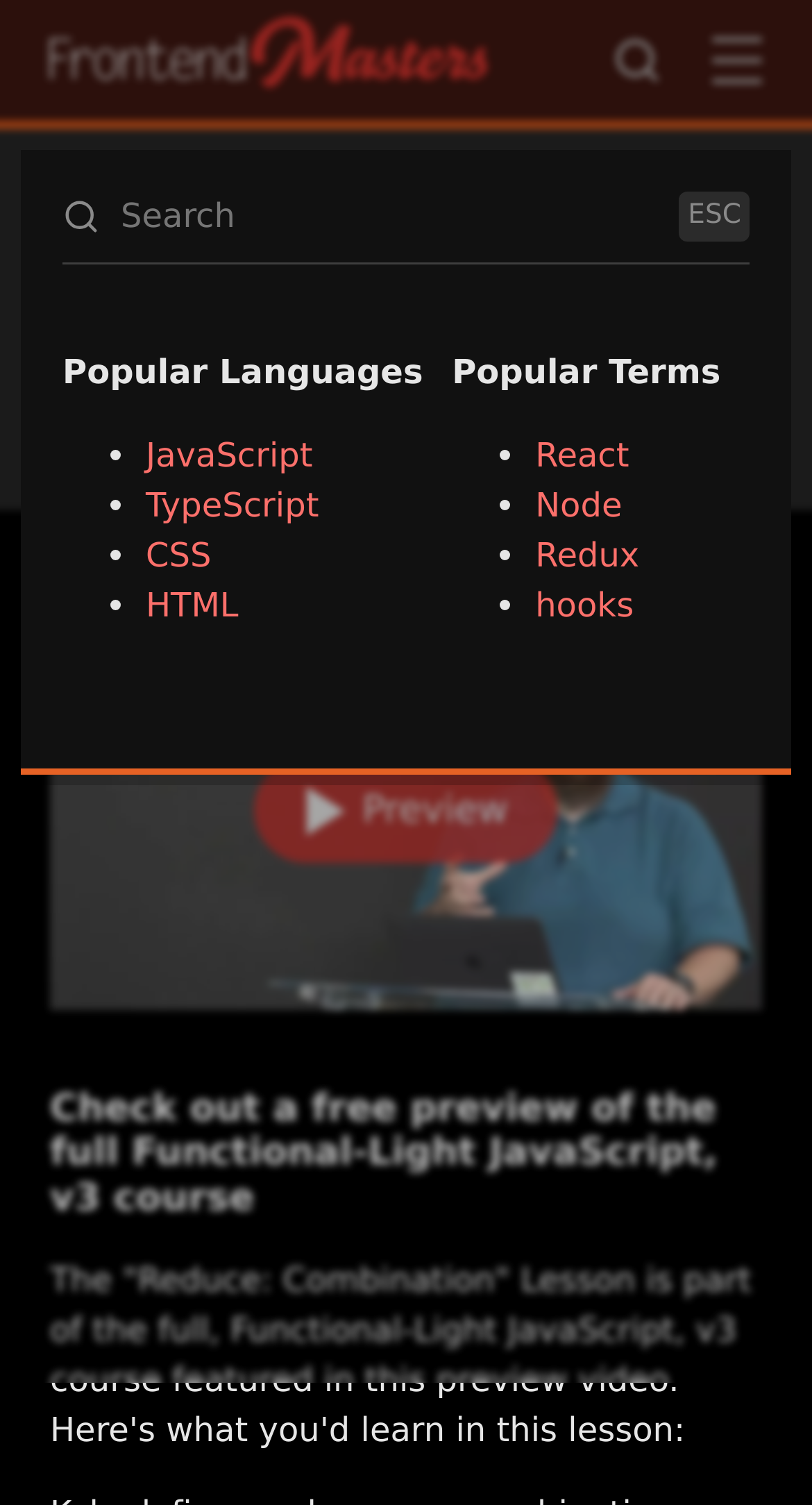Provide the bounding box coordinates for the area that should be clicked to complete the instruction: "Learn about React".

[0.659, 0.286, 0.775, 0.319]